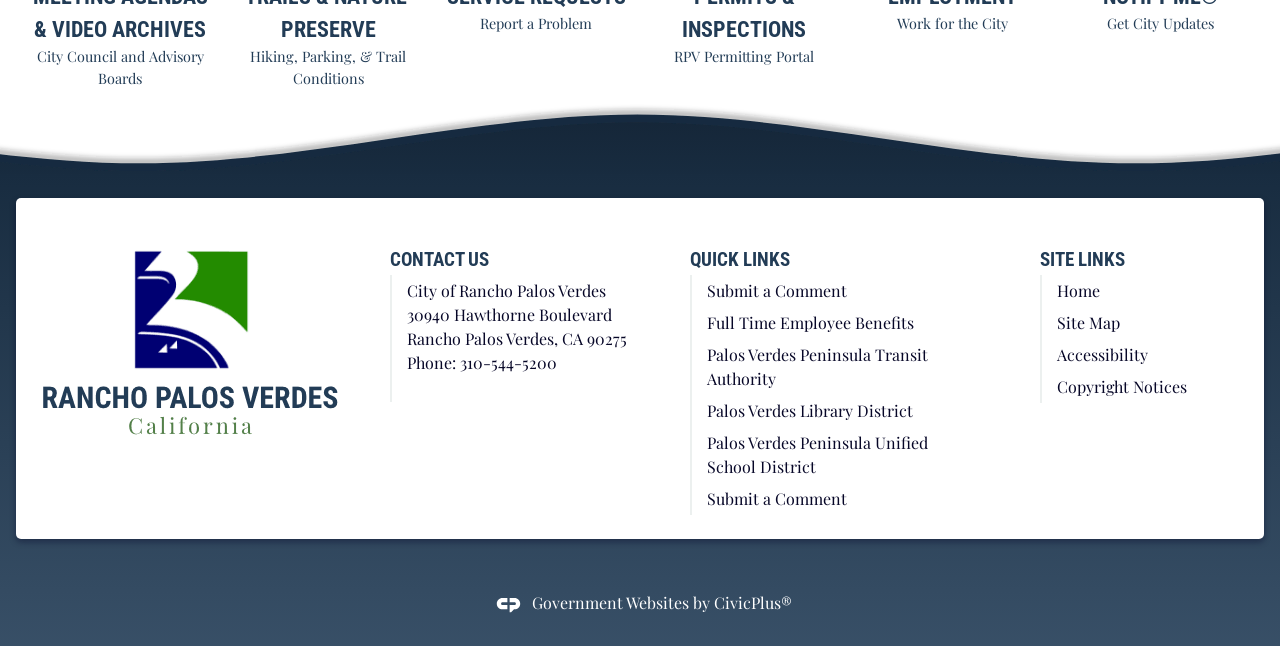What is the name of the library district linked on the webpage?
Kindly offer a comprehensive and detailed response to the question.

I found the 'QUICK LINKS' region on the webpage, which includes several links. One of the links is 'Palos Verves Library District Opens in new window', which indicates the name of the library district linked on the webpage.